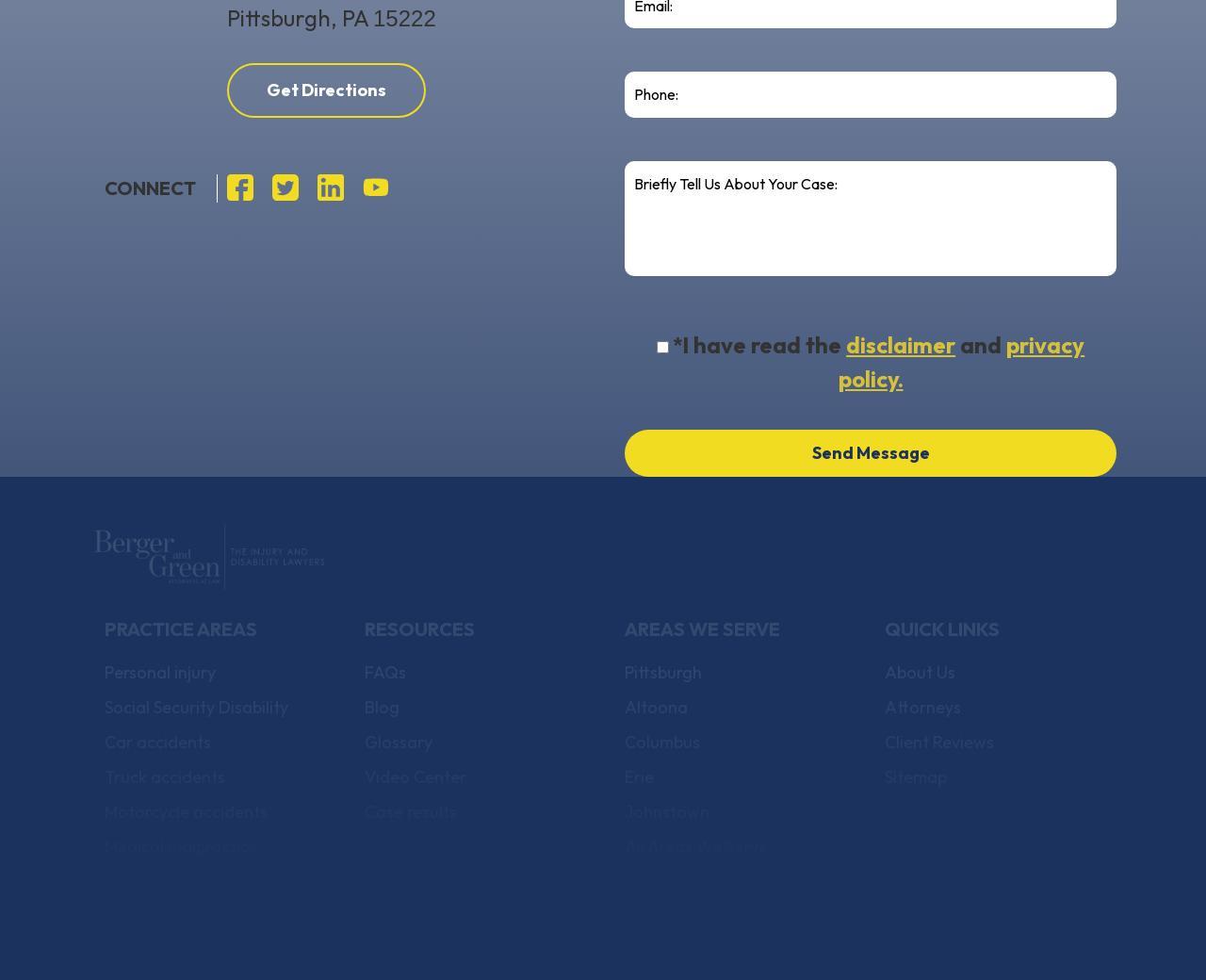How many social media links are there?
Give a one-word or short phrase answer based on the image.

4